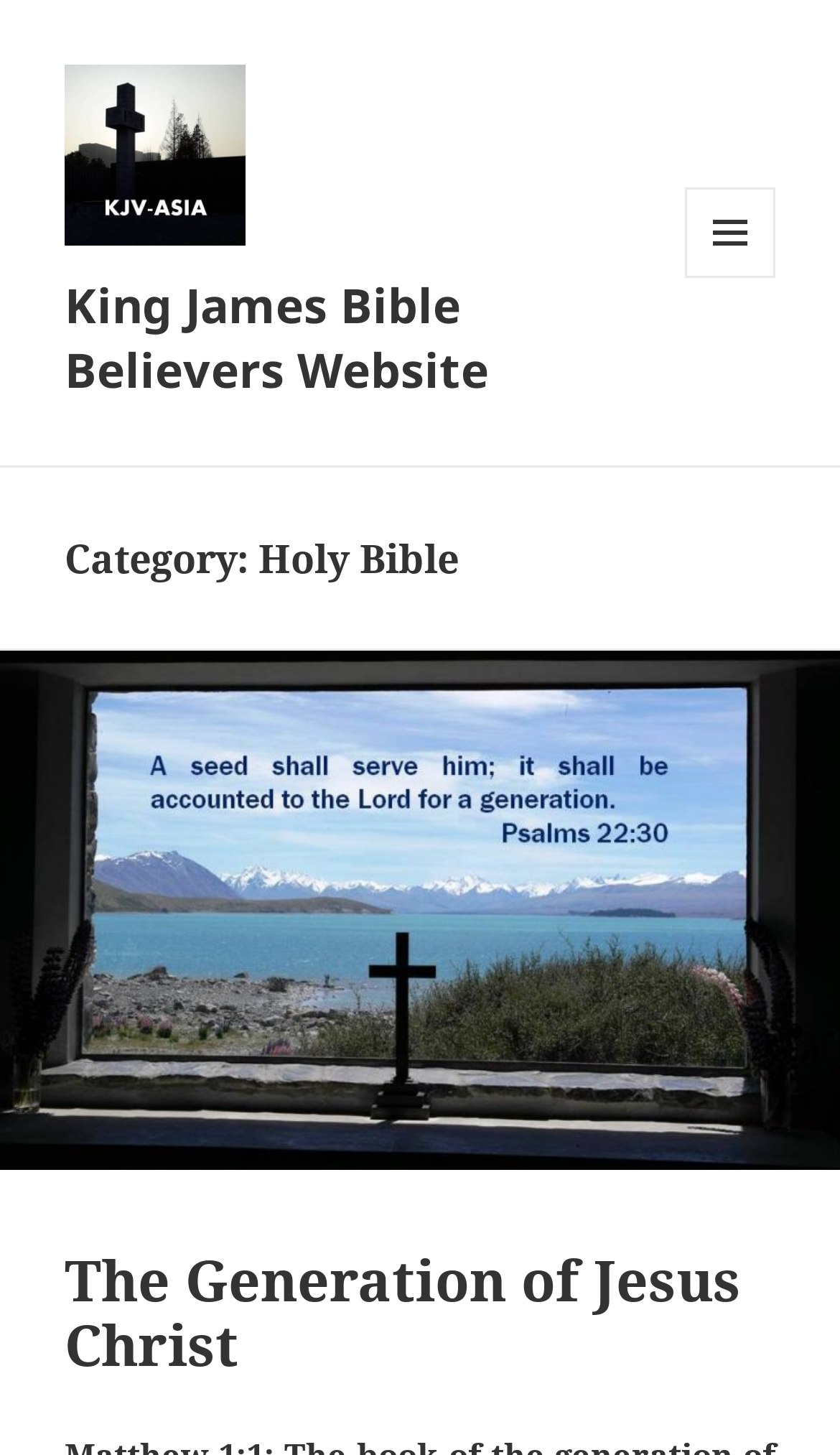Determine the bounding box coordinates of the UI element described by: "Menu and widgets".

[0.815, 0.129, 0.923, 0.191]